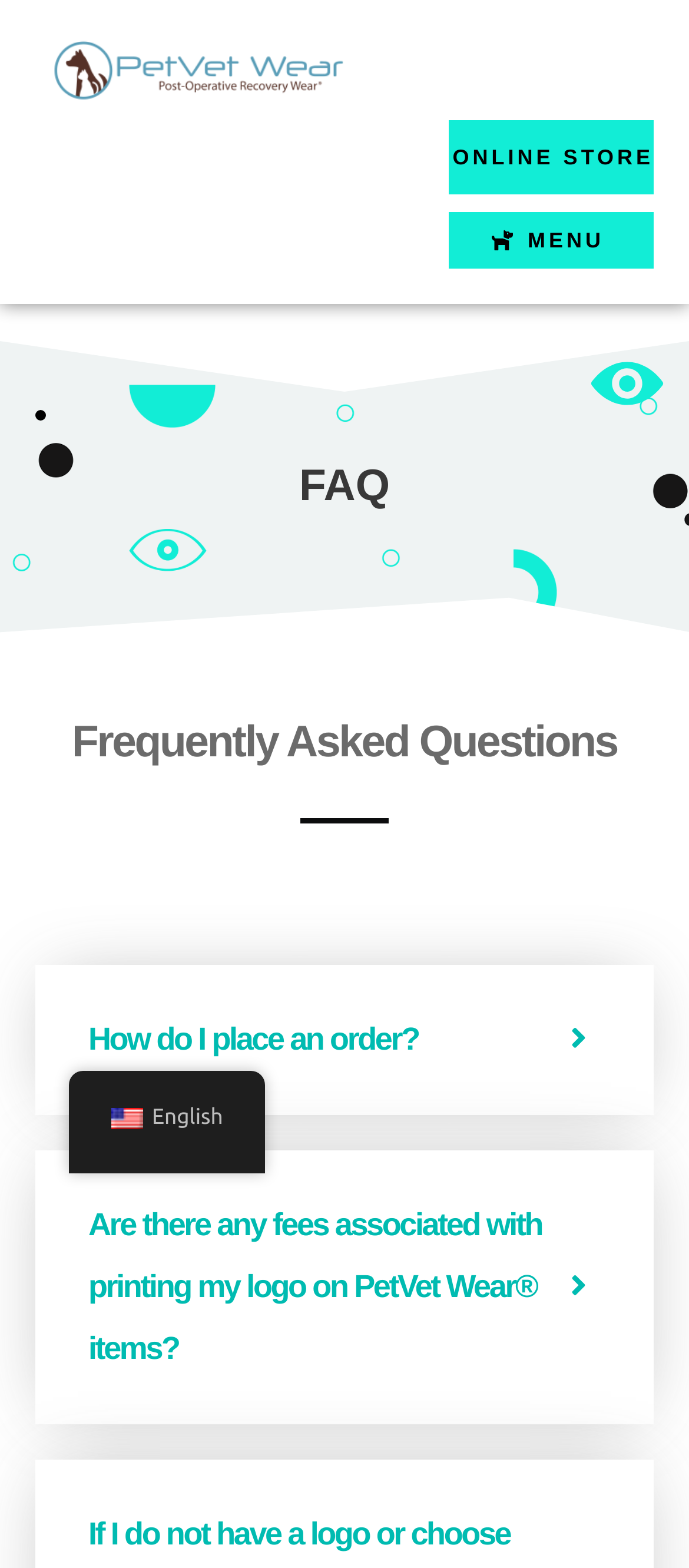What is the orientation of the tablists?
Provide a short answer using one word or a brief phrase based on the image.

Horizontal